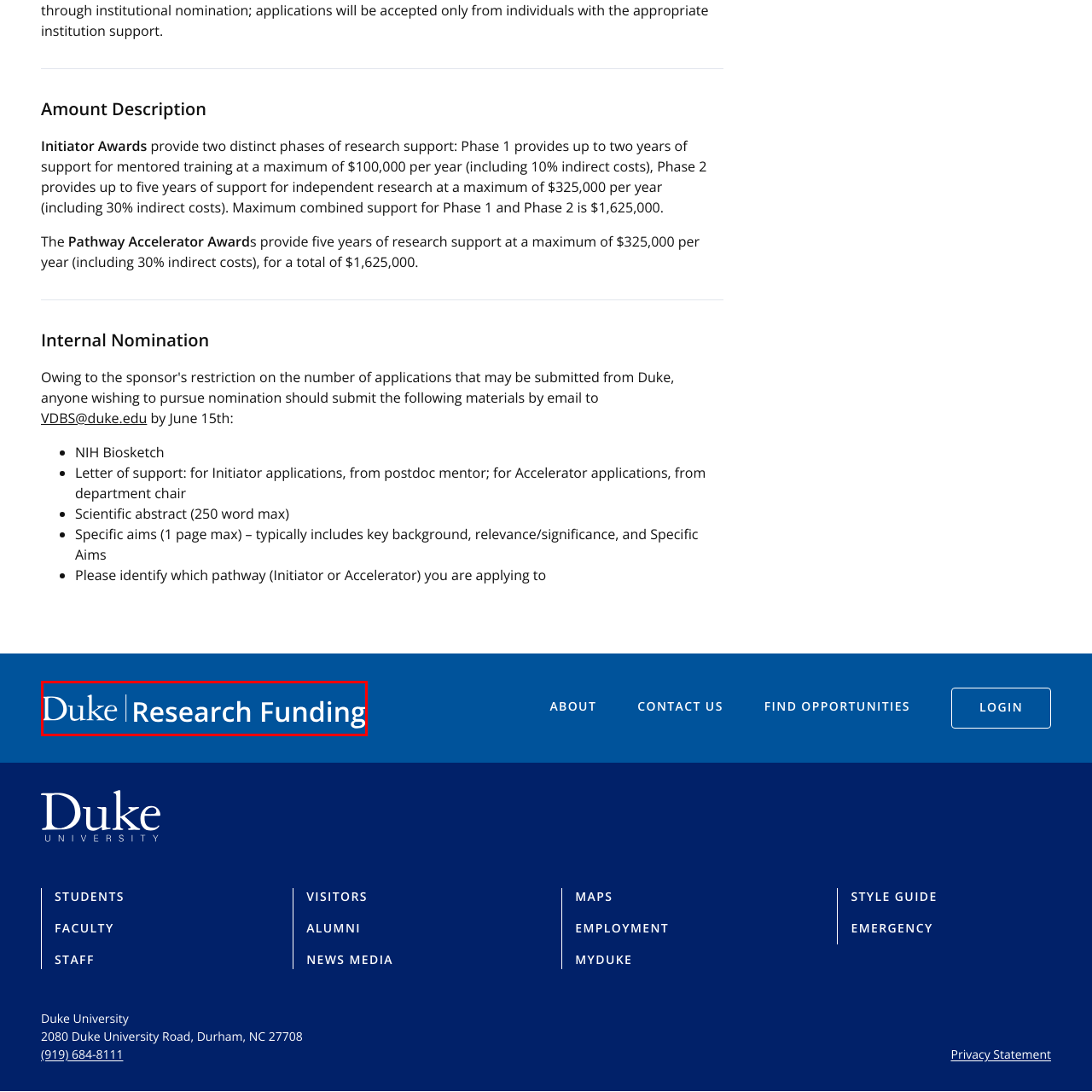Concentrate on the image marked by the red box, What type of materials is the logo suitable for?
 Your answer should be a single word or phrase.

Promotional materials